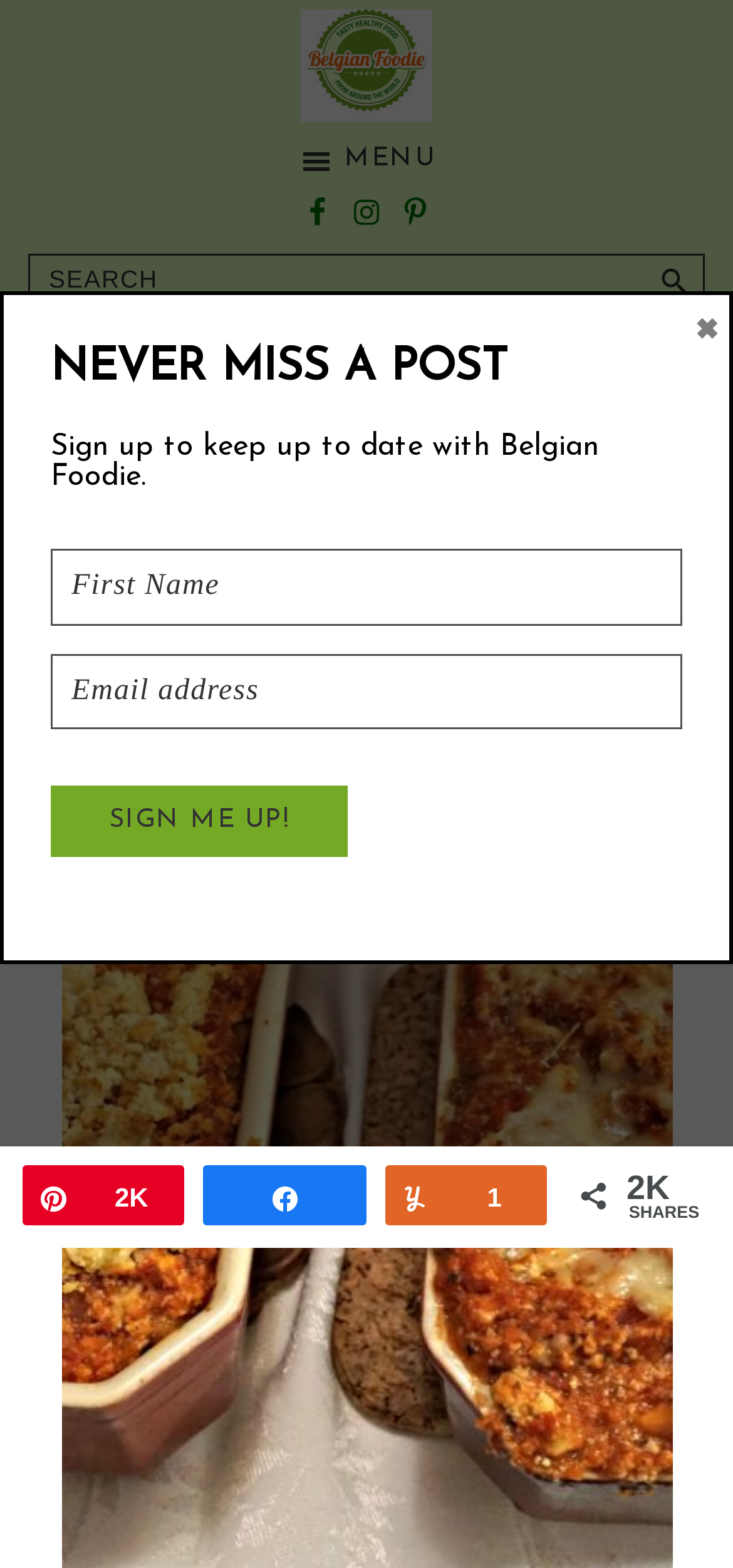Identify the coordinates of the bounding box for the element that must be clicked to accomplish the instruction: "Click the Instagram link".

[0.467, 0.12, 0.533, 0.151]